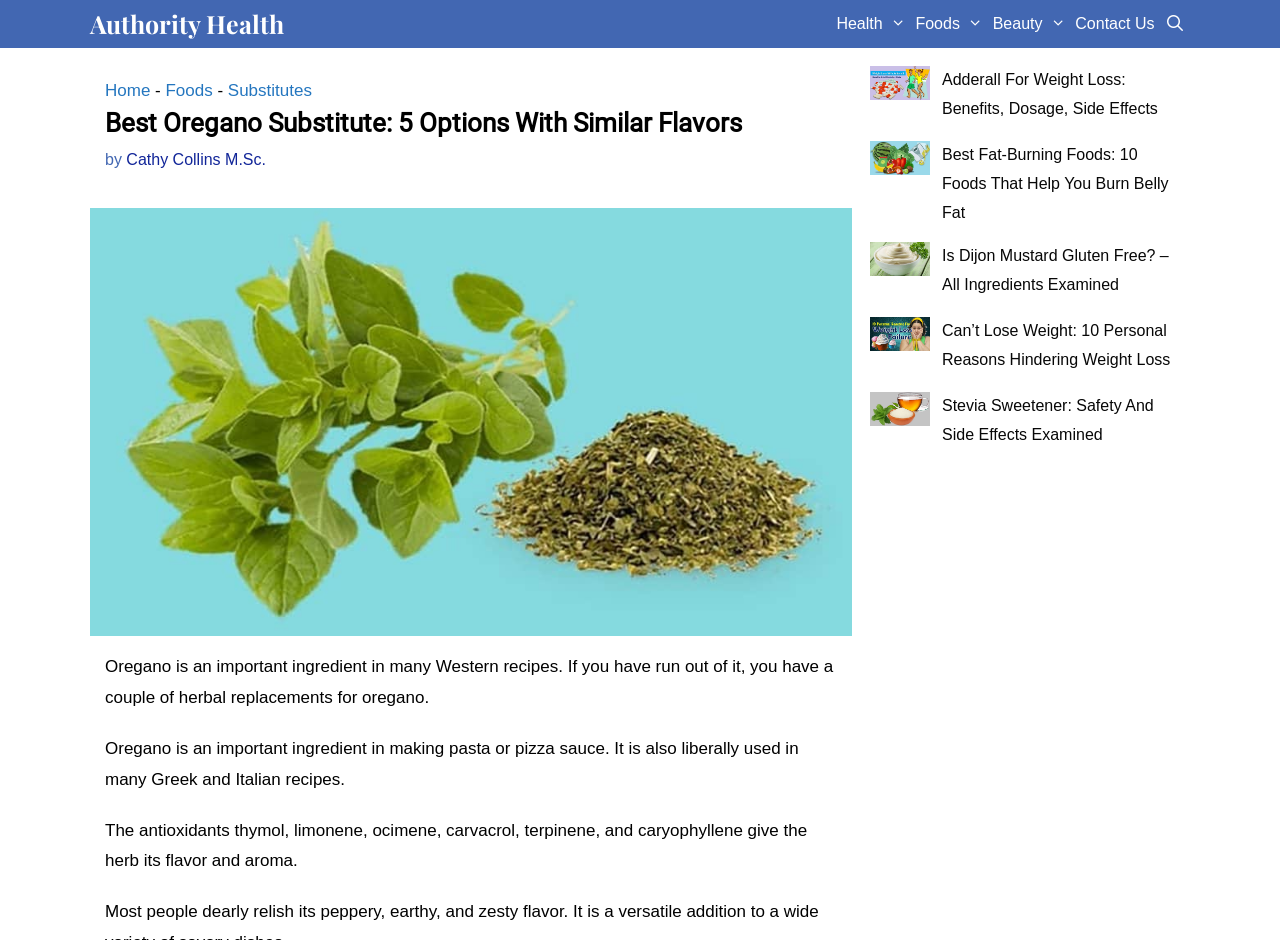Based on the description "Cathy Collins M.Sc.", find the bounding box of the specified UI element.

[0.099, 0.161, 0.208, 0.179]